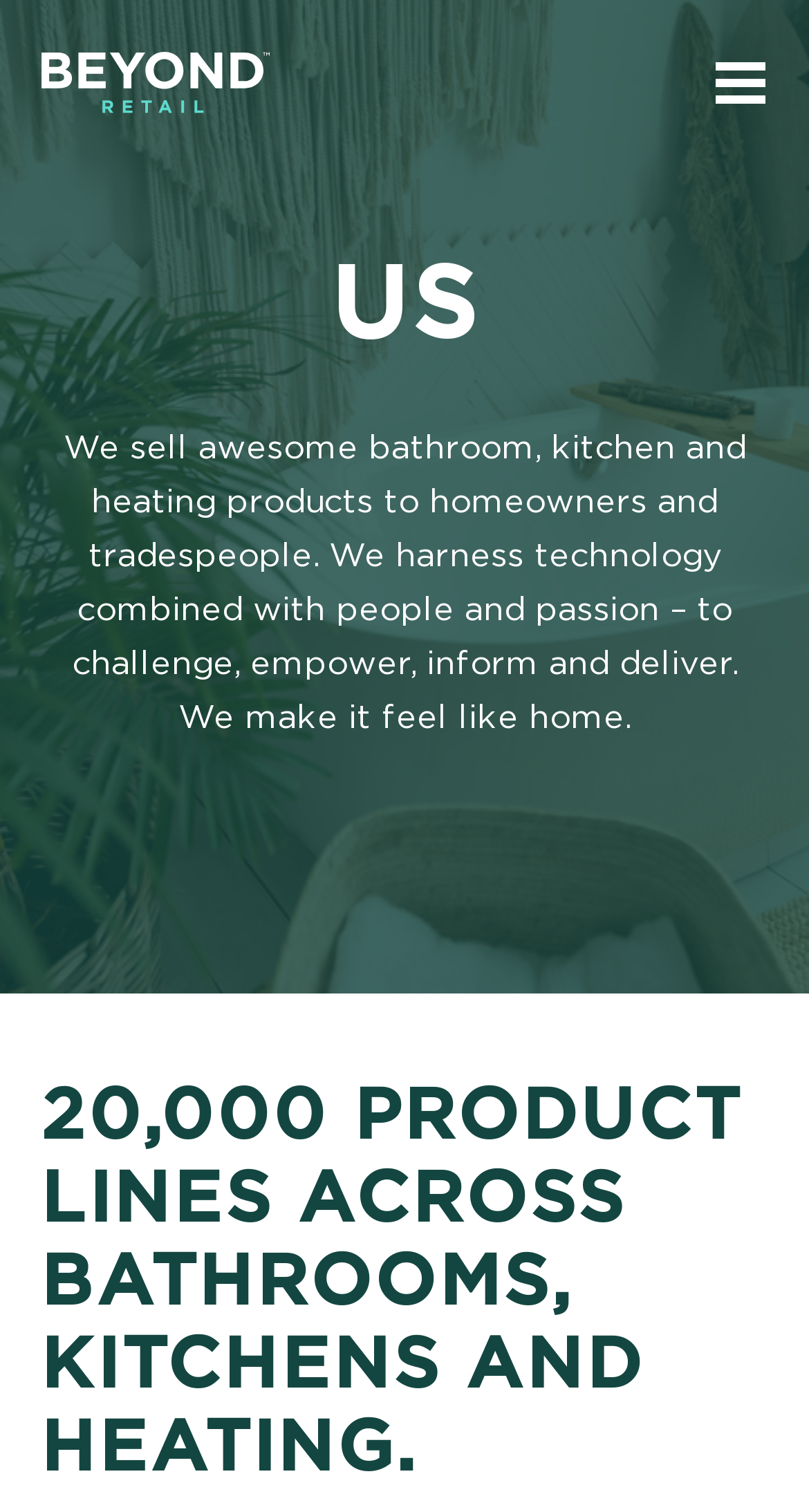Answer the following in one word or a short phrase: 
What type of products does the website sell?

Bathroom, kitchen, and heating products